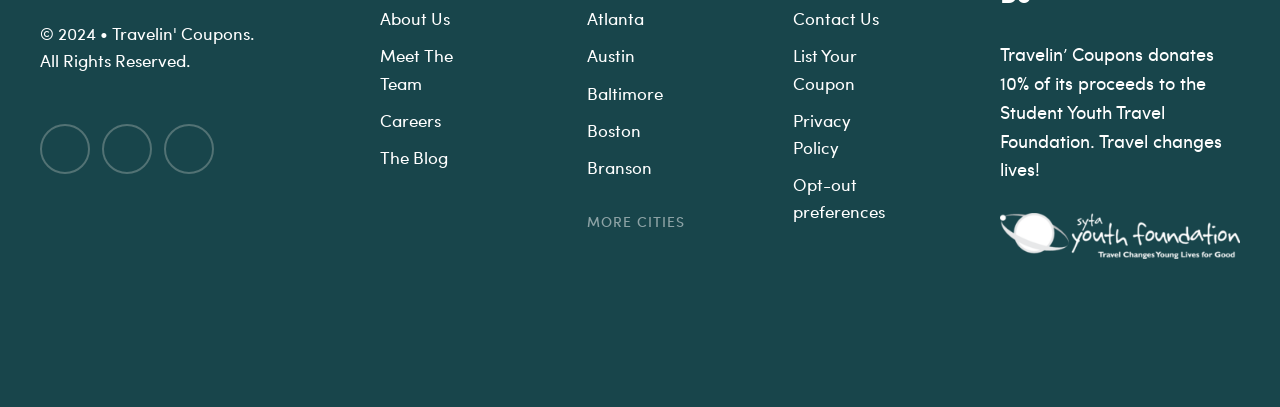Predict the bounding box for the UI component with the following description: "Meet The Team".

[0.297, 0.106, 0.354, 0.232]